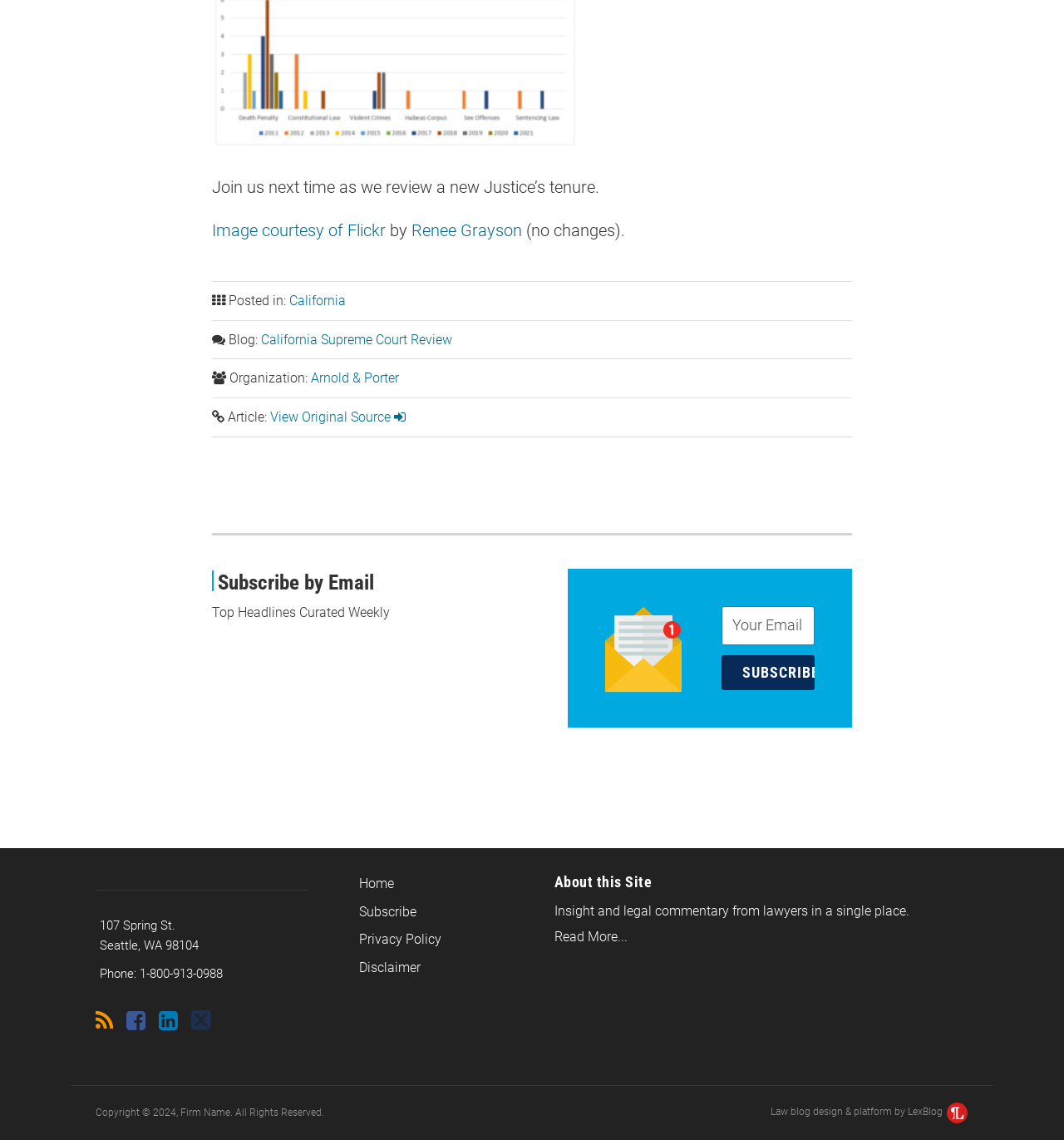What is the address of the law firm?
Using the image provided, answer with just one word or phrase.

107 Spring St, Seattle, WA 98104